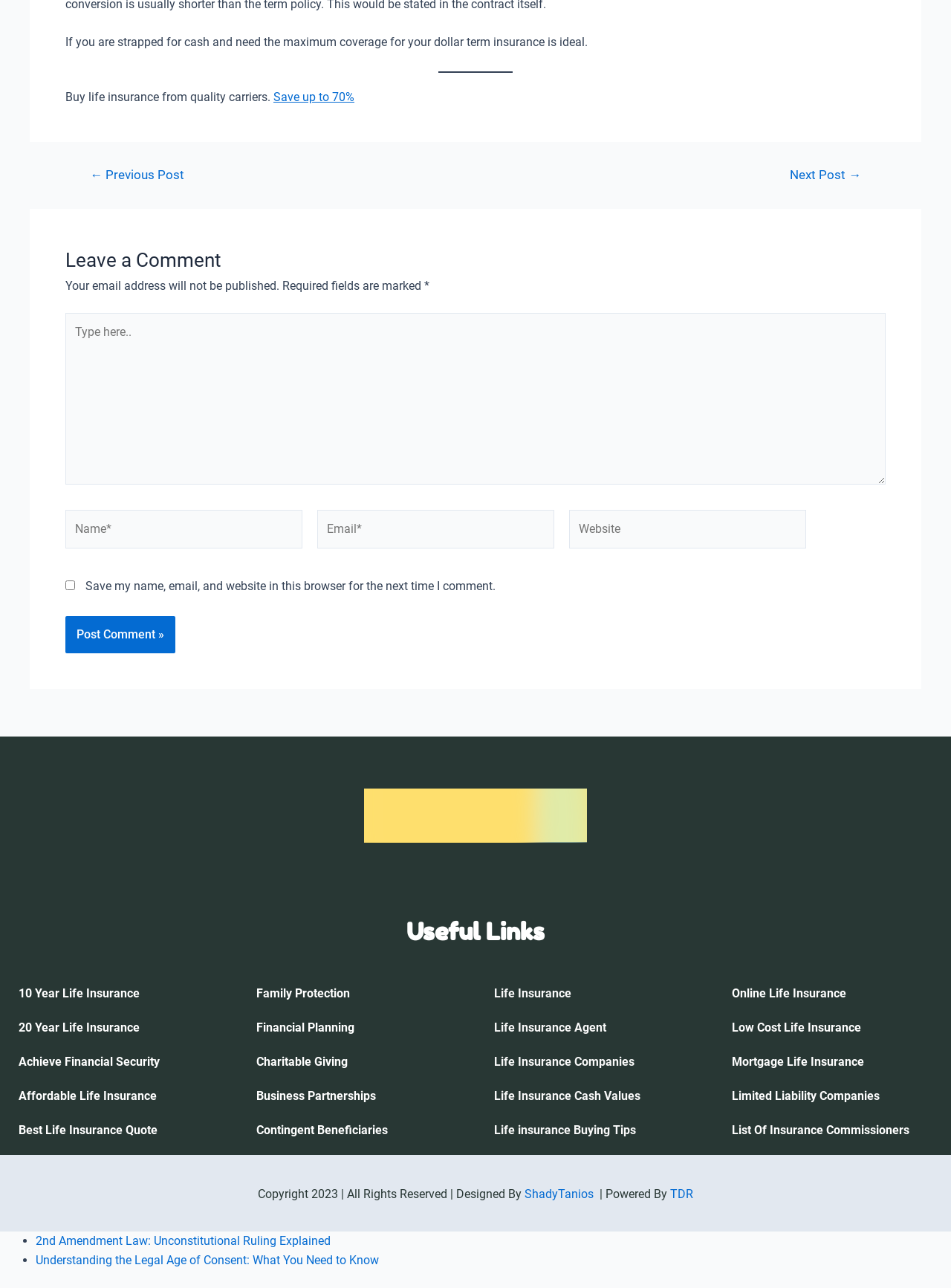How many fields are required to leave a comment?
Refer to the image and provide a thorough answer to the question.

In the group element, there are three required fields: 'Name*', 'Email*', and the main comment field. These fields are marked as required, indicating that they must be filled in to leave a comment.